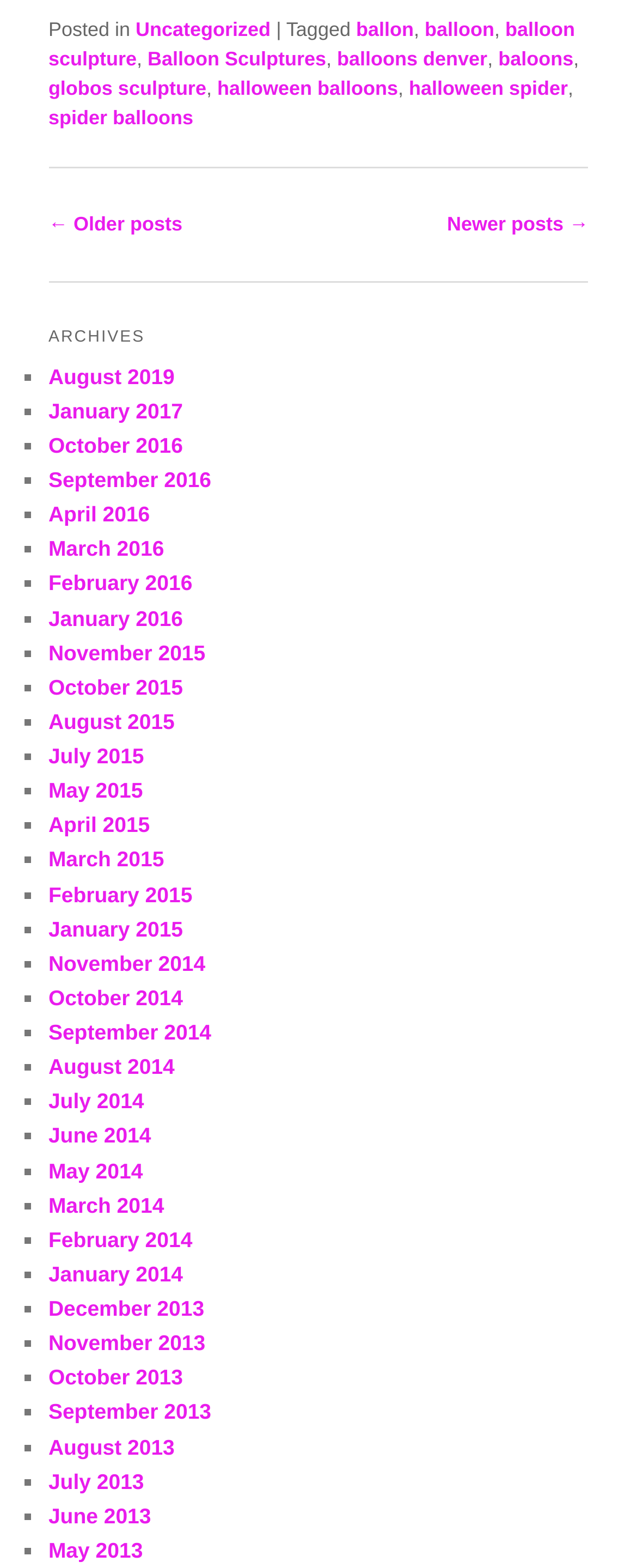Determine the bounding box coordinates of the section to be clicked to follow the instruction: "Go to 'Newer posts'". The coordinates should be given as four float numbers between 0 and 1, formatted as [left, top, right, bottom].

[0.702, 0.136, 0.924, 0.15]